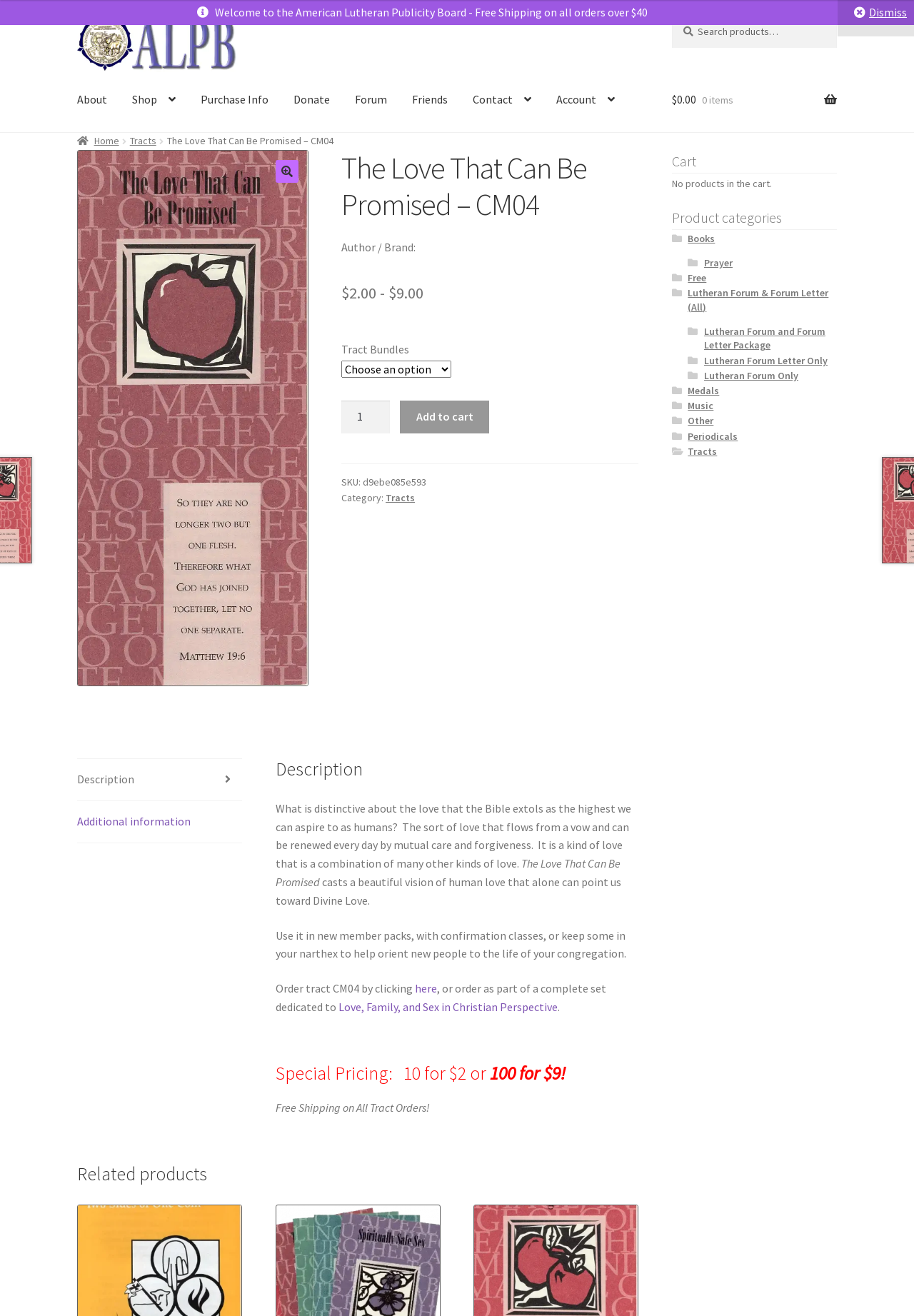By analyzing the image, answer the following question with a detailed response: How many items are in the cart?

The number of items in the cart can be found in the cart section, where it is stated 'No products in the cart'.